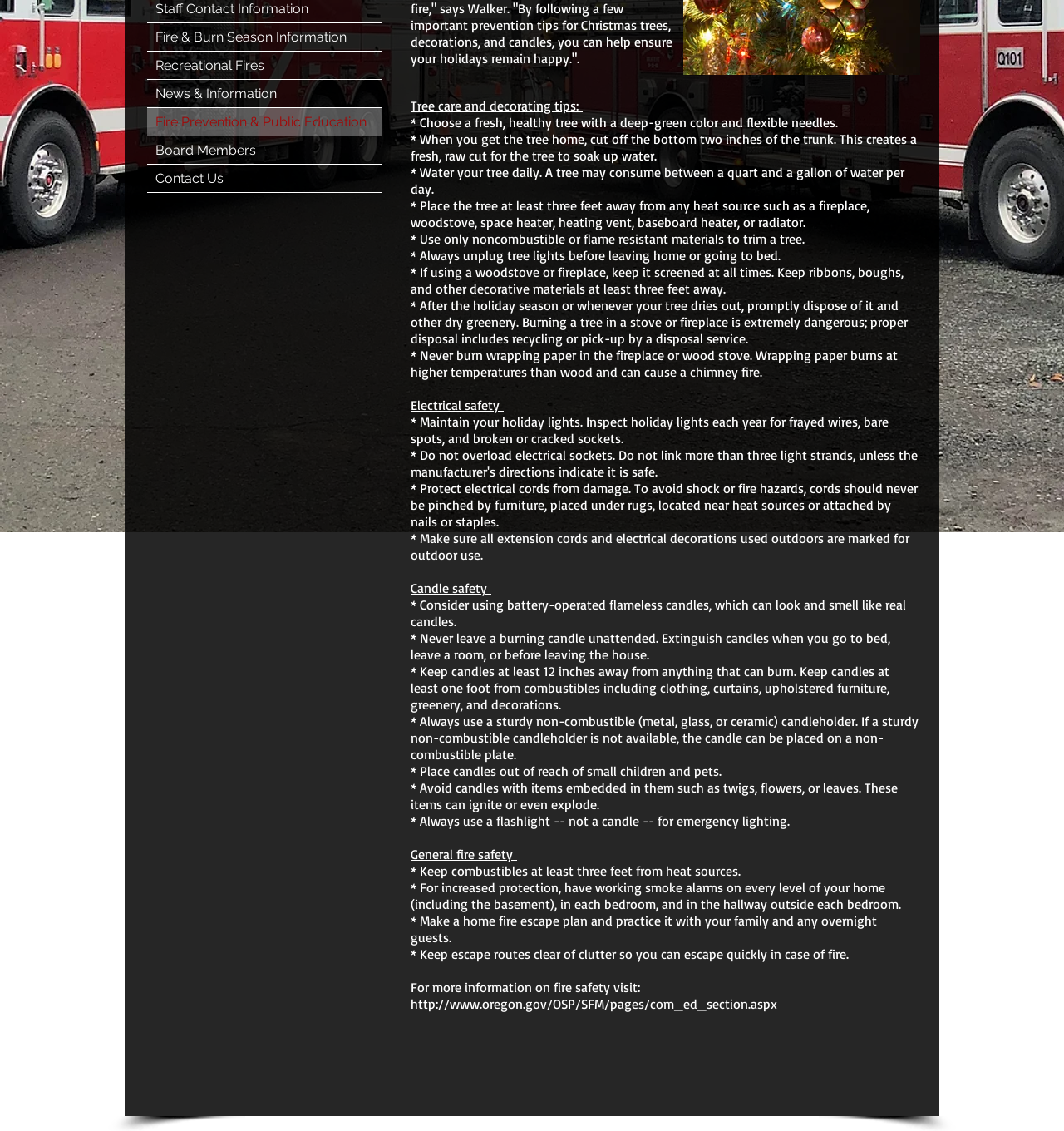Identify and provide the bounding box coordinates of the UI element described: "News & Information". The coordinates should be formatted as [left, top, right, bottom], with each number being a float between 0 and 1.

[0.138, 0.071, 0.359, 0.095]